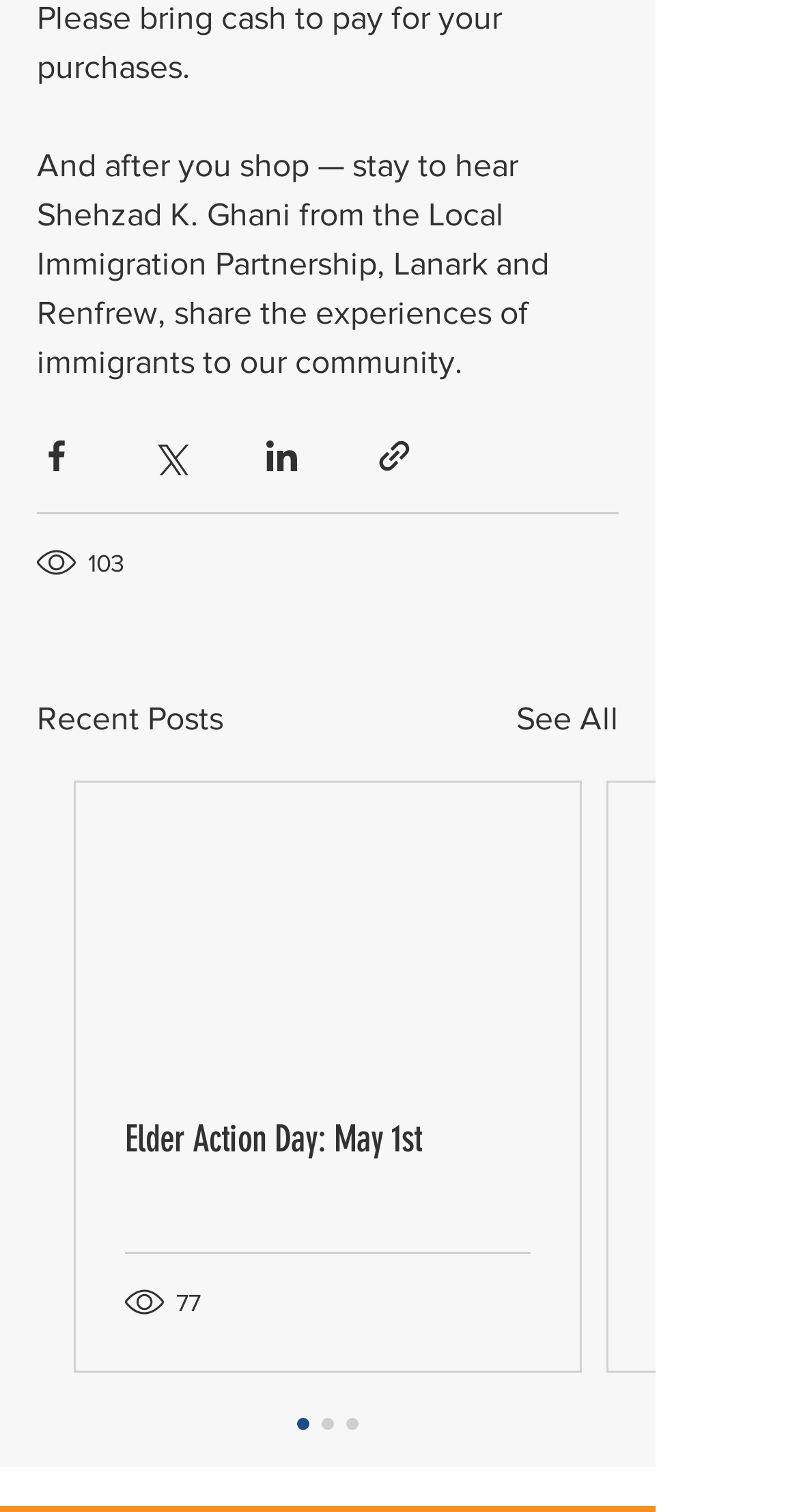Determine the bounding box coordinates for the clickable element to execute this instruction: "See All". Provide the coordinates as four float numbers between 0 and 1, i.e., [left, top, right, bottom].

[0.646, 0.46, 0.774, 0.492]